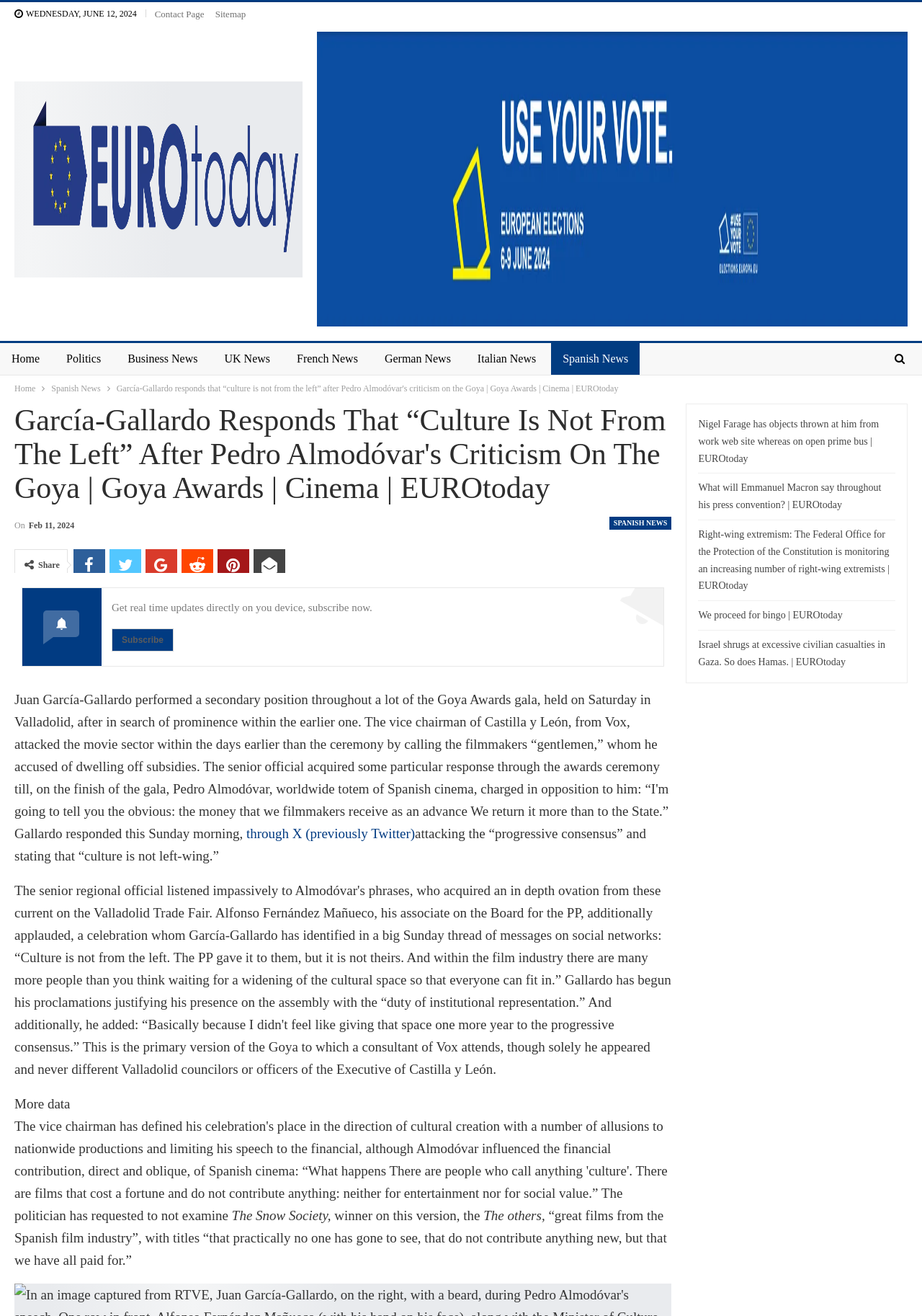Determine the bounding box for the described UI element: "through X (previously Twitter)".

[0.267, 0.627, 0.45, 0.639]